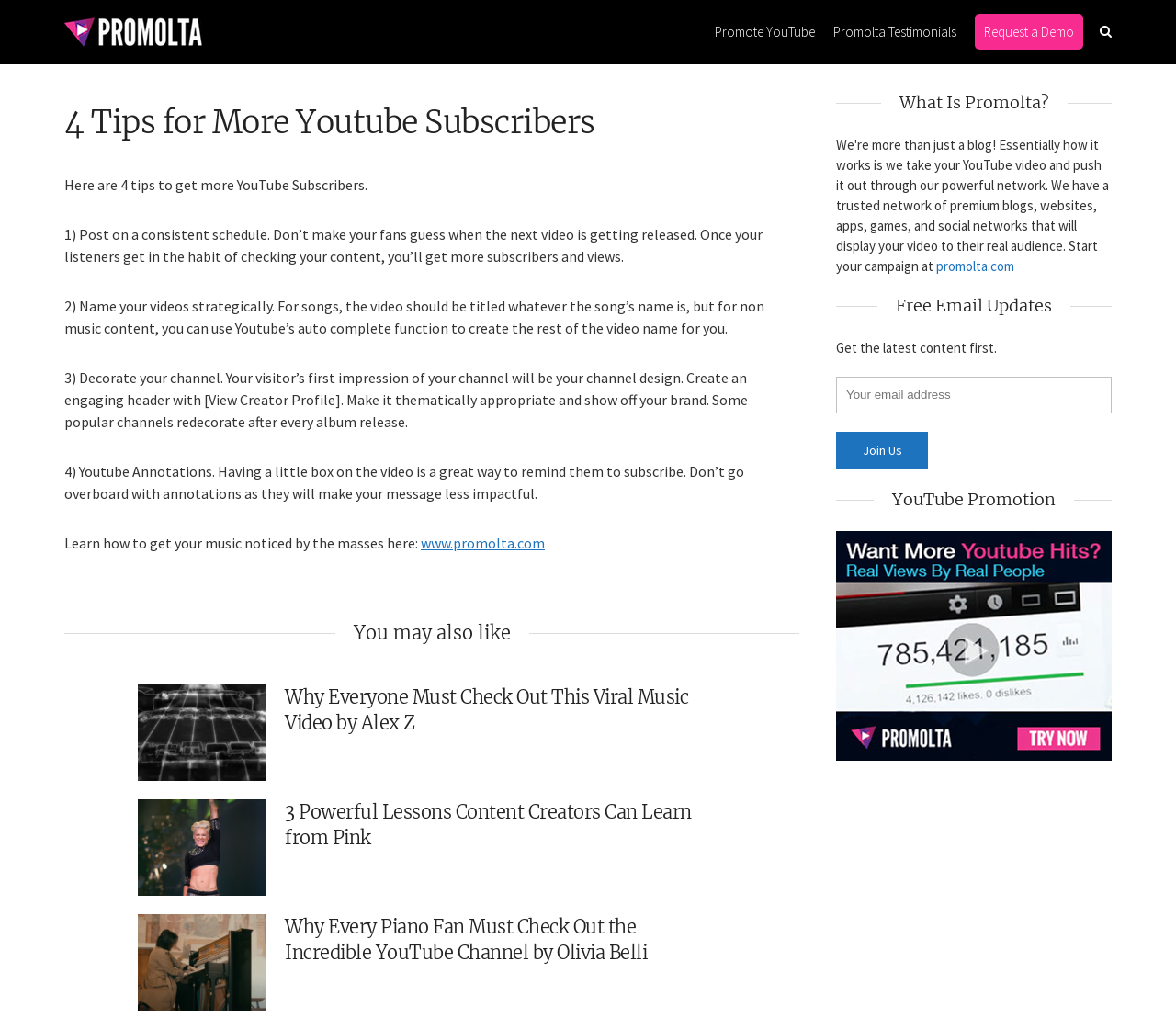Determine the bounding box coordinates of the clickable region to execute the instruction: "Visit the 'Management Excellence' blog". The coordinates should be four float numbers between 0 and 1, denoted as [left, top, right, bottom].

None